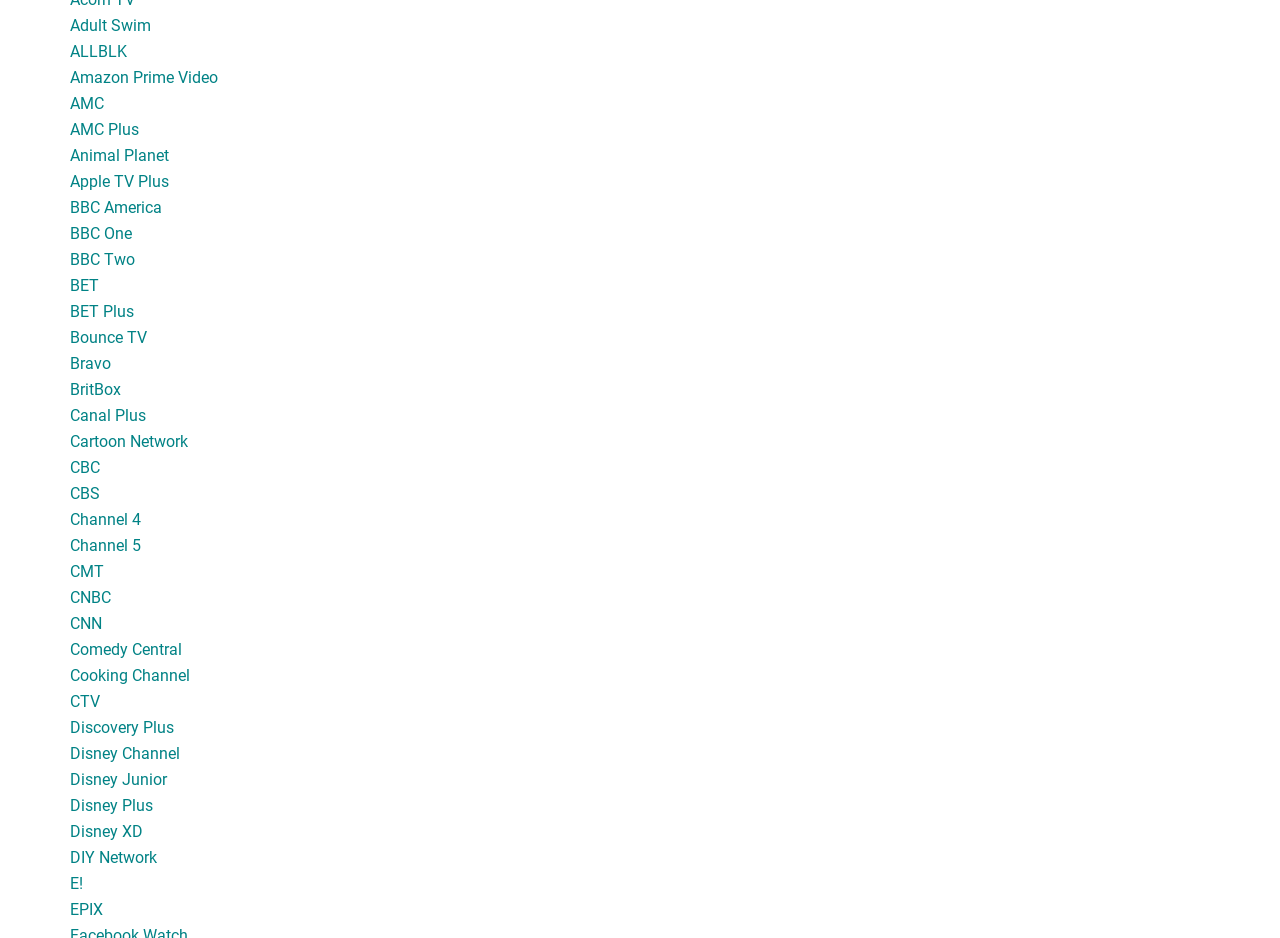Find the bounding box of the UI element described as follows: "CNBC".

[0.055, 0.723, 0.087, 0.744]